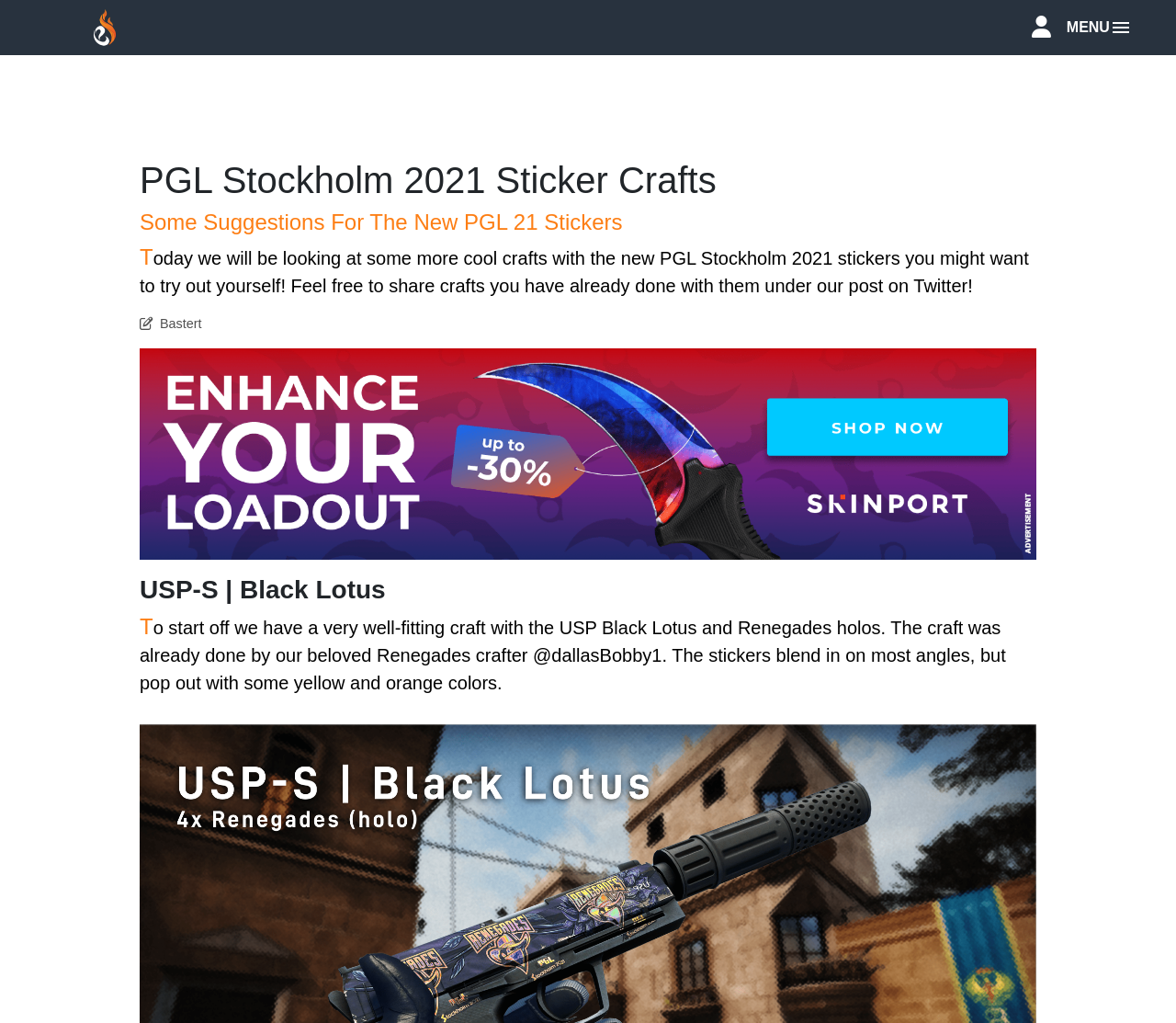Calculate the bounding box coordinates for the UI element based on the following description: "Bastert". Ensure the coordinates are four float numbers between 0 and 1, i.e., [left, top, right, bottom].

[0.136, 0.309, 0.172, 0.323]